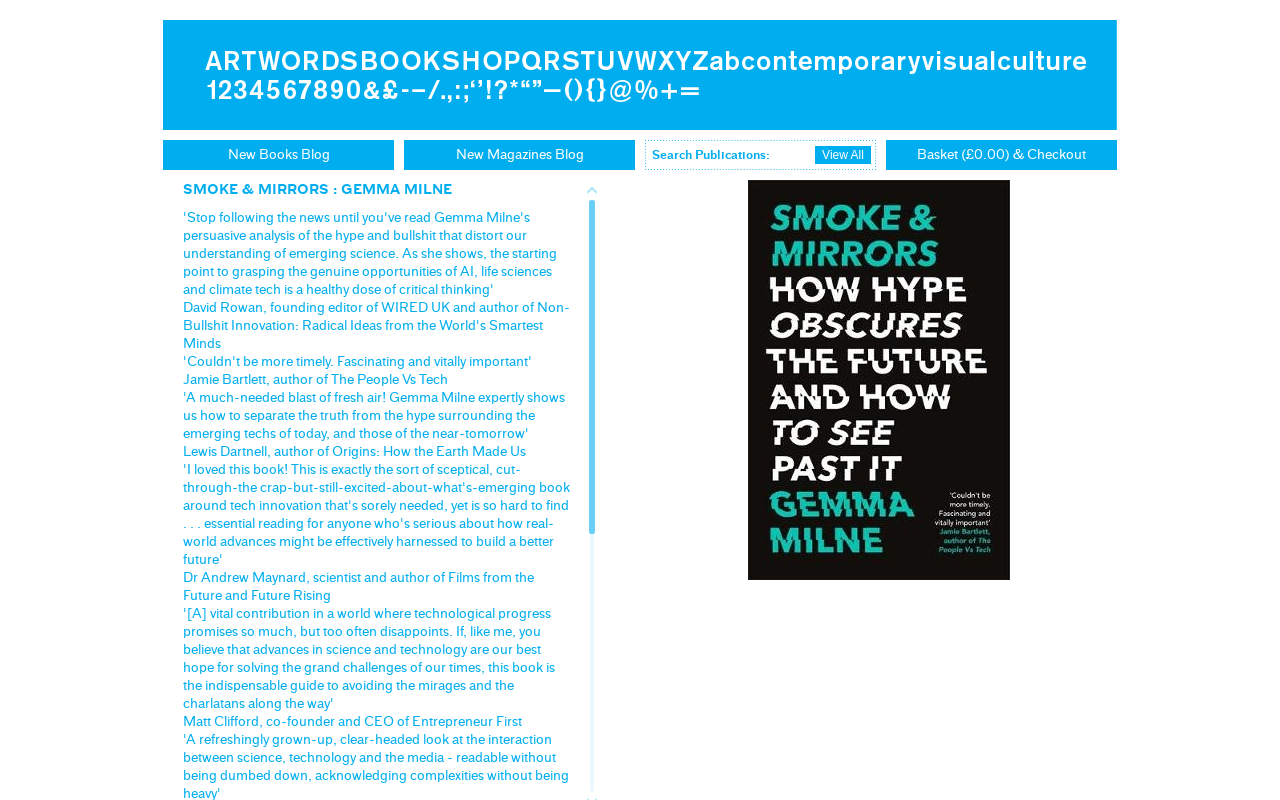What is the name of the bookshop?
Based on the screenshot, provide a one-word or short-phrase response.

Artwords Bookshop